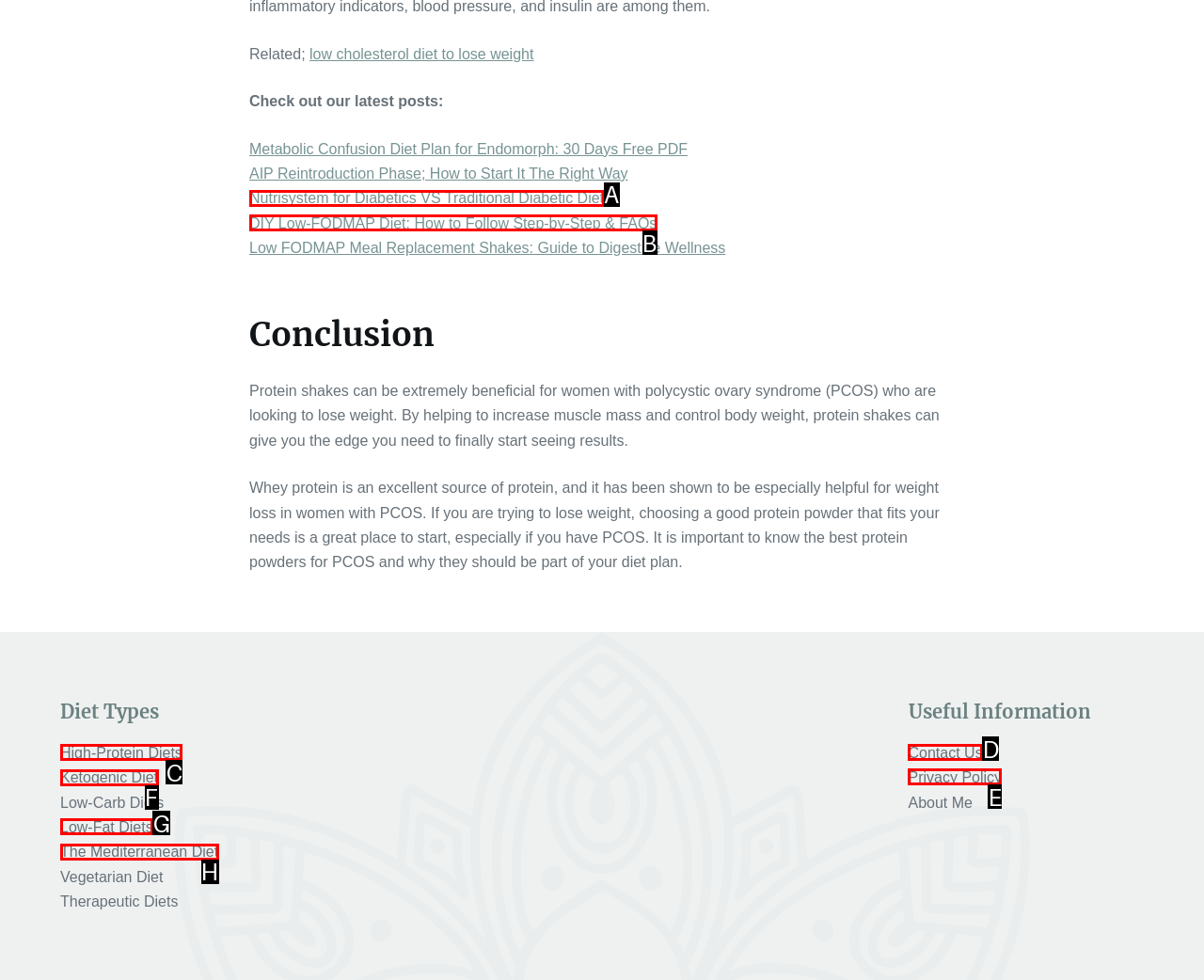Identify the correct choice to execute this task: Check the Privacy Policy
Respond with the letter corresponding to the right option from the available choices.

E